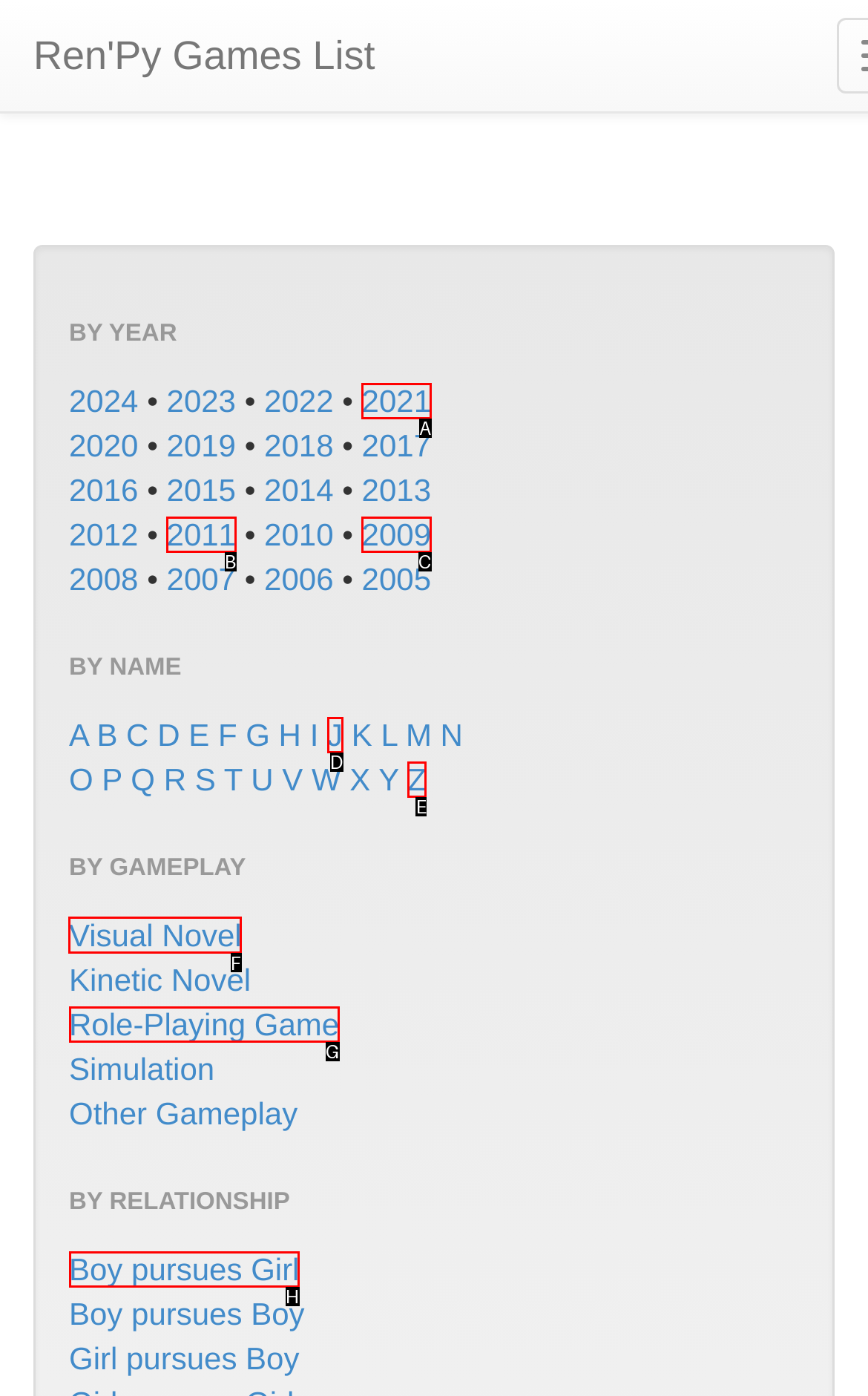Select the letter of the UI element you need to click on to fulfill this task: Explore Visual Novel games. Write down the letter only.

F